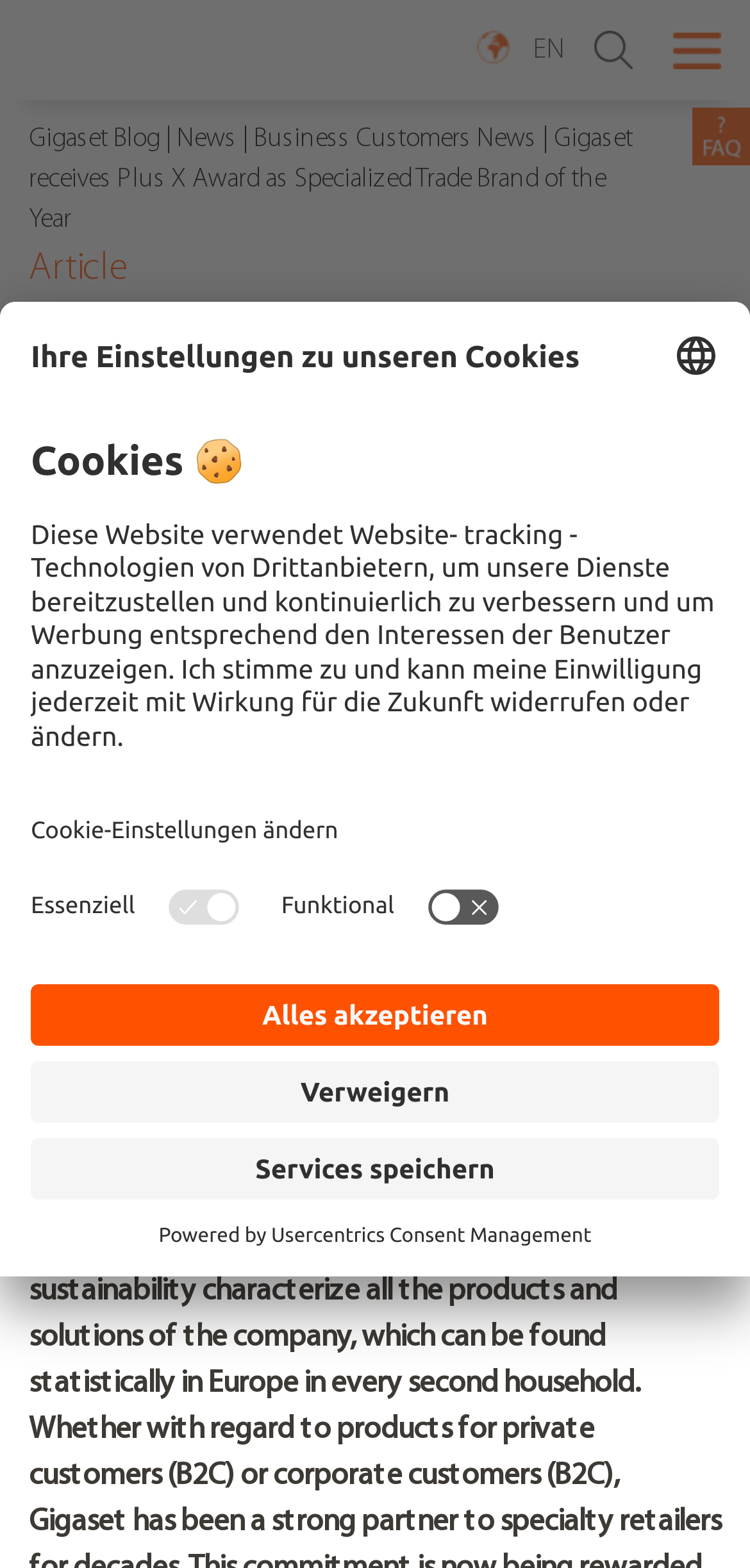Please pinpoint the bounding box coordinates for the region I should click to adhere to this instruction: "Search for something".

[0.792, 0.017, 0.844, 0.047]